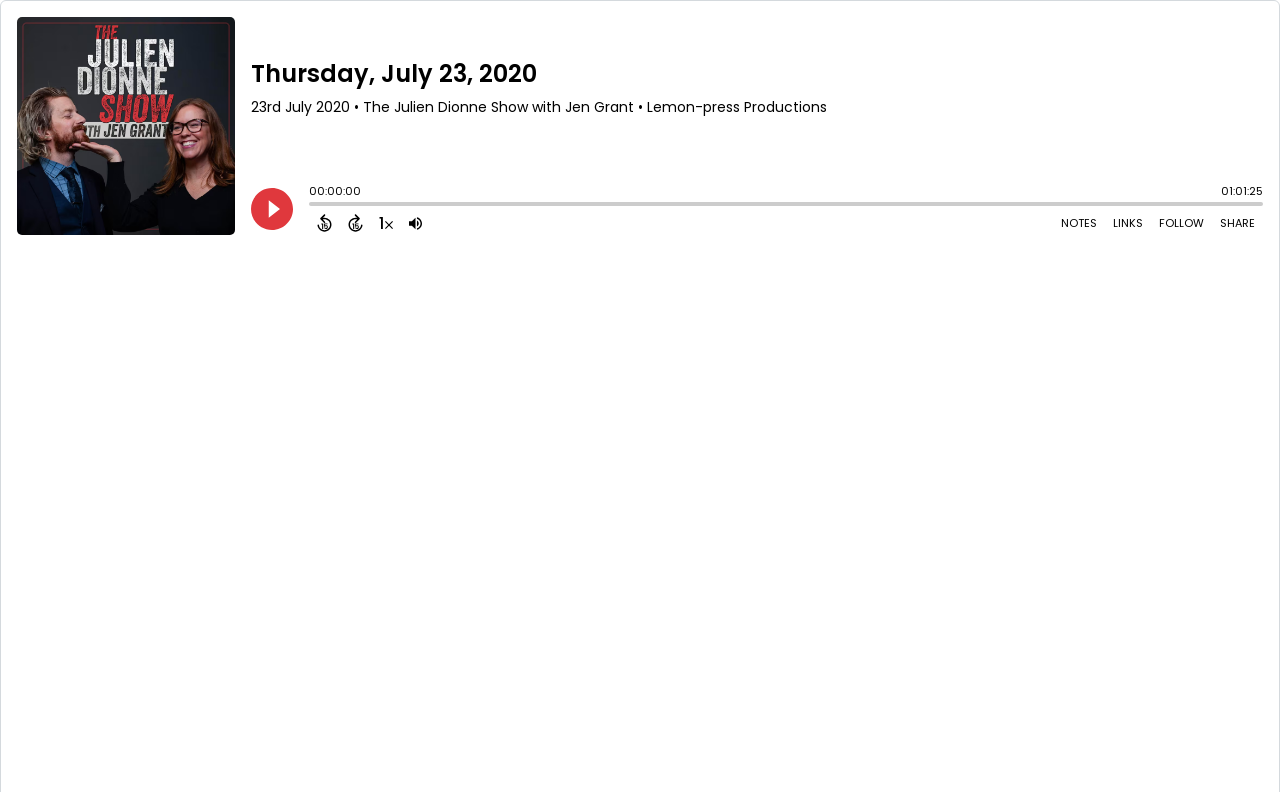Specify the bounding box coordinates (top-left x, top-left y, bottom-right x, bottom-right y) of the UI element in the screenshot that matches this description: parent_node: 1 aria-label="Adjust volume"

[0.313, 0.266, 0.336, 0.297]